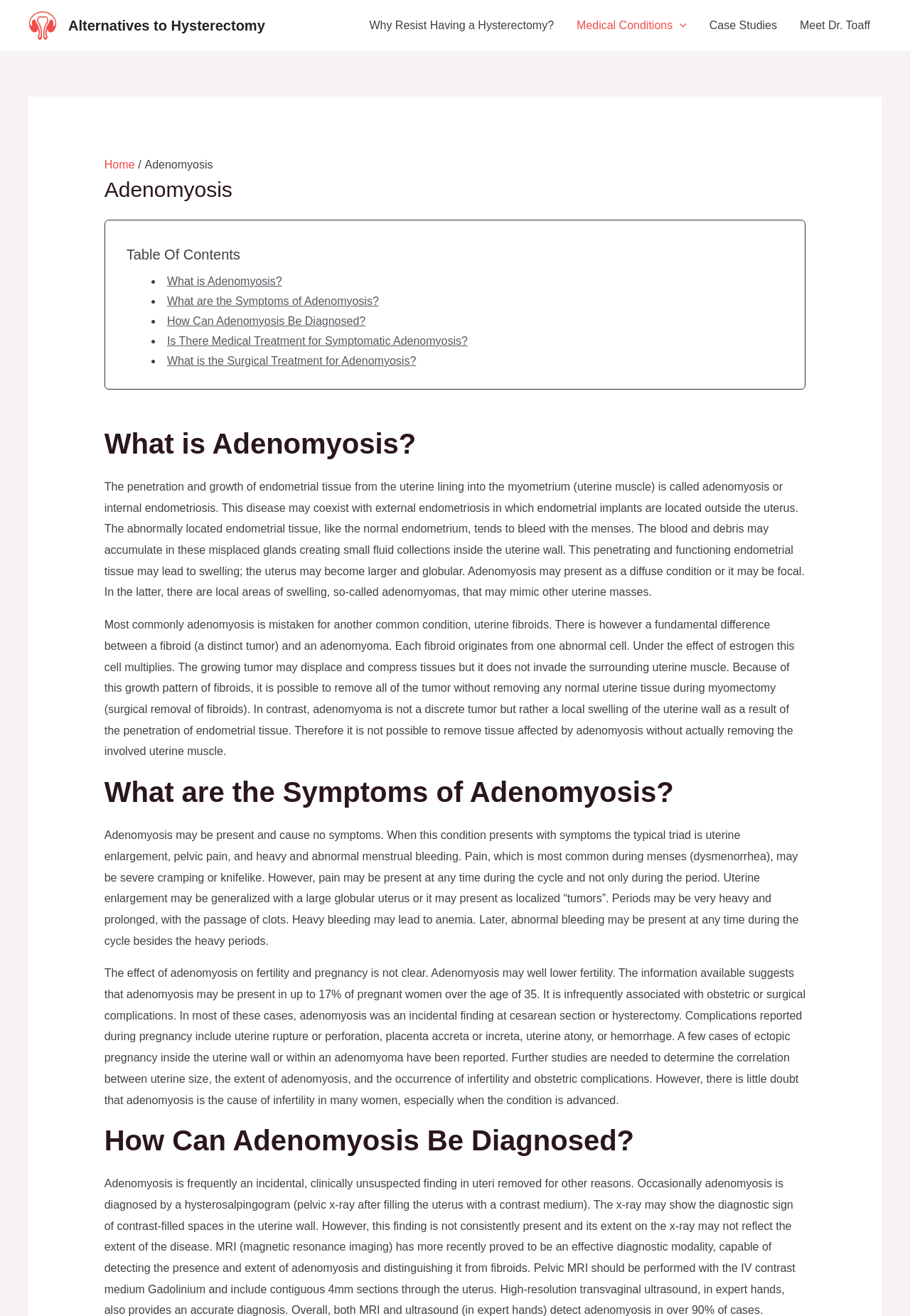What is the difference between a fibroid and an adenomyoma?
Please provide a comprehensive and detailed answer to the question.

The webpage explains that a fibroid is a distinct tumor that originates from one abnormal cell, whereas an adenomyoma is a local swelling of the uterine wall as a result of the penetration of endometrial tissue. This difference affects the possibility of removing the affected tissue during surgery.